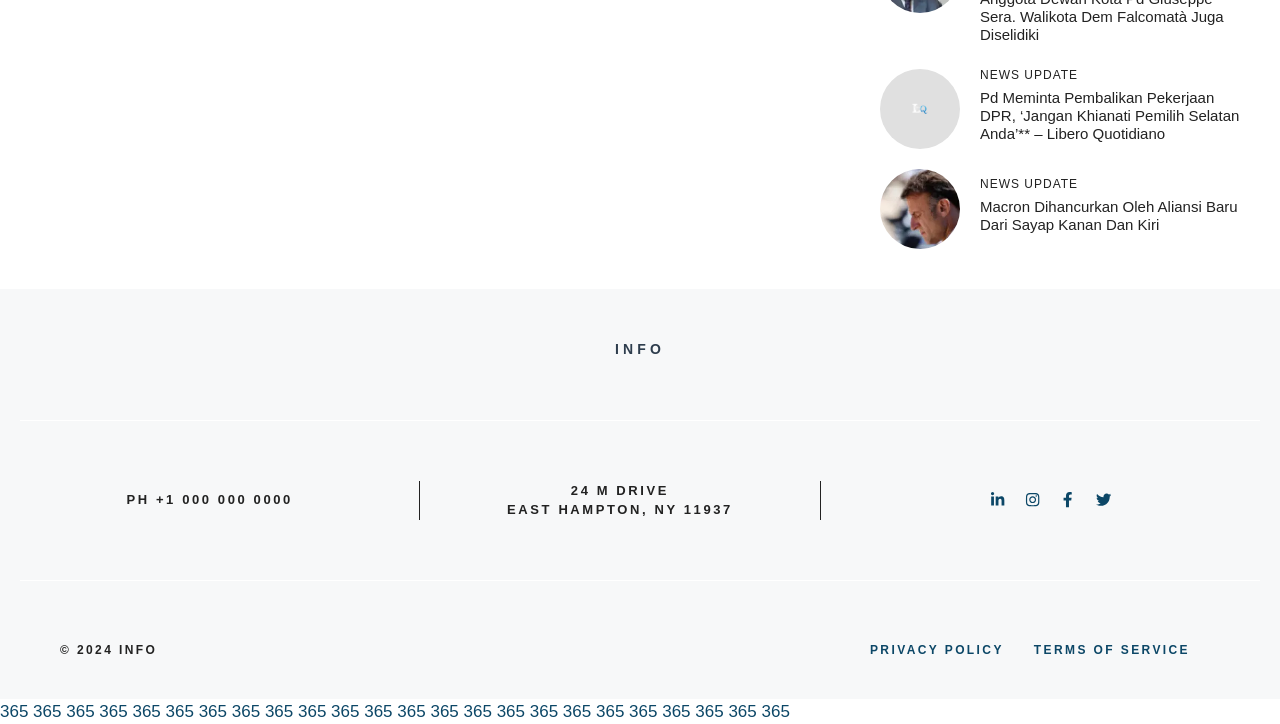Provide the bounding box coordinates of the UI element that matches the description: "PRIVACY POLICY".

[0.68, 0.885, 0.784, 0.91]